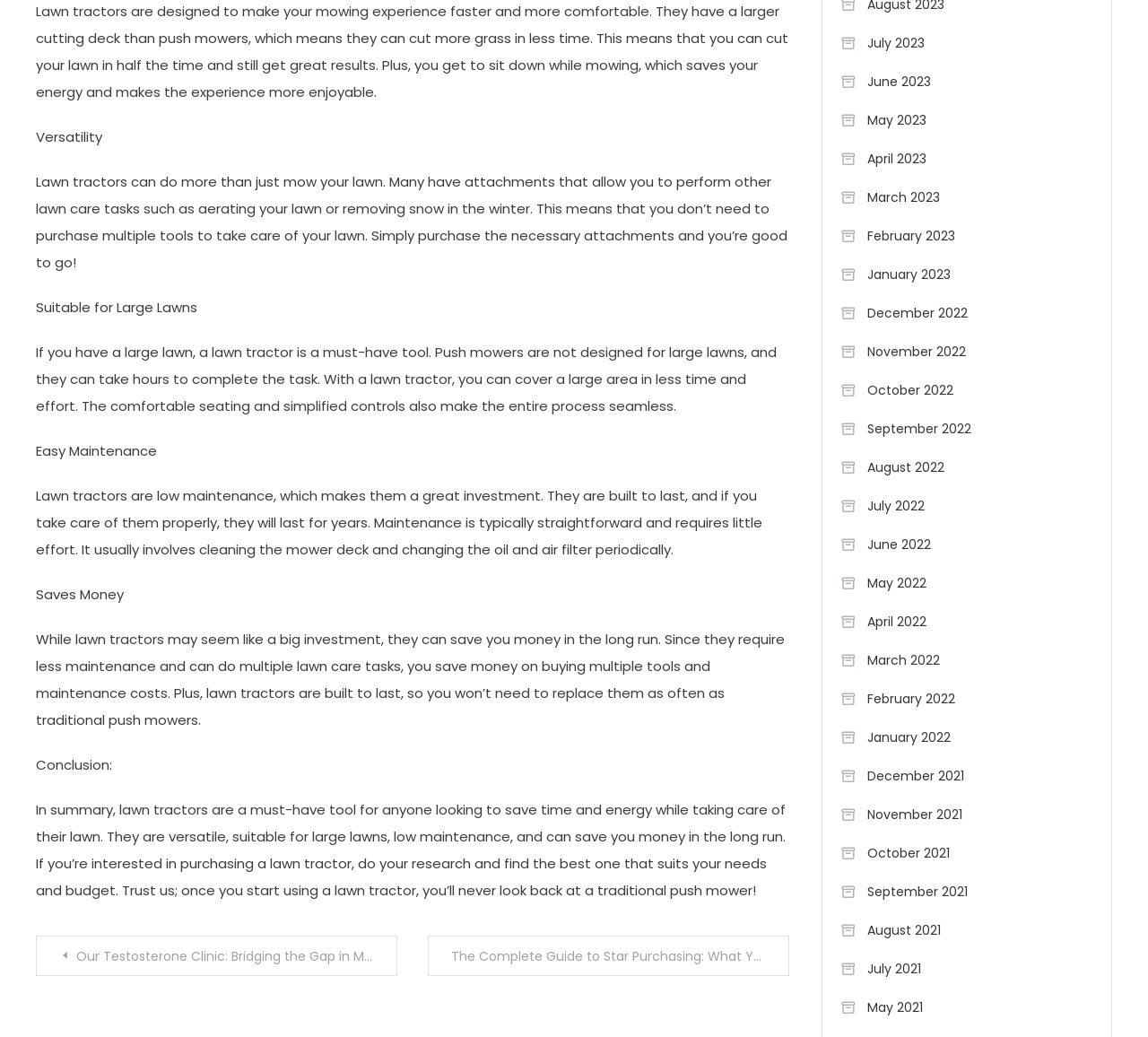Locate the bounding box coordinates of the element you need to click to accomplish the task described by this instruction: "Go to 'July 2023'".

[0.732, 0.027, 0.805, 0.055]